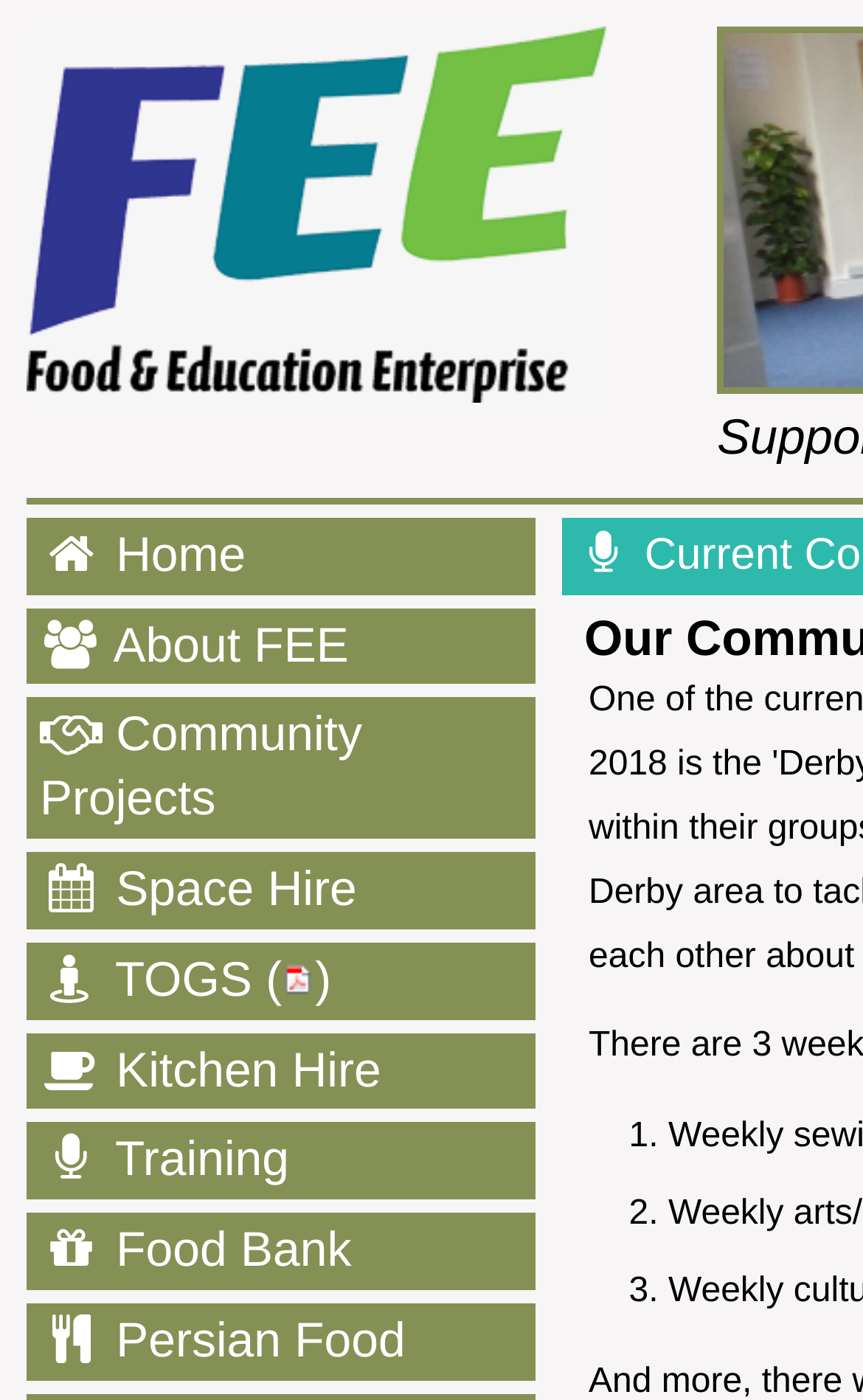Could you highlight the region that needs to be clicked to execute the instruction: "Explore Community Projects"?

[0.031, 0.499, 0.621, 0.599]